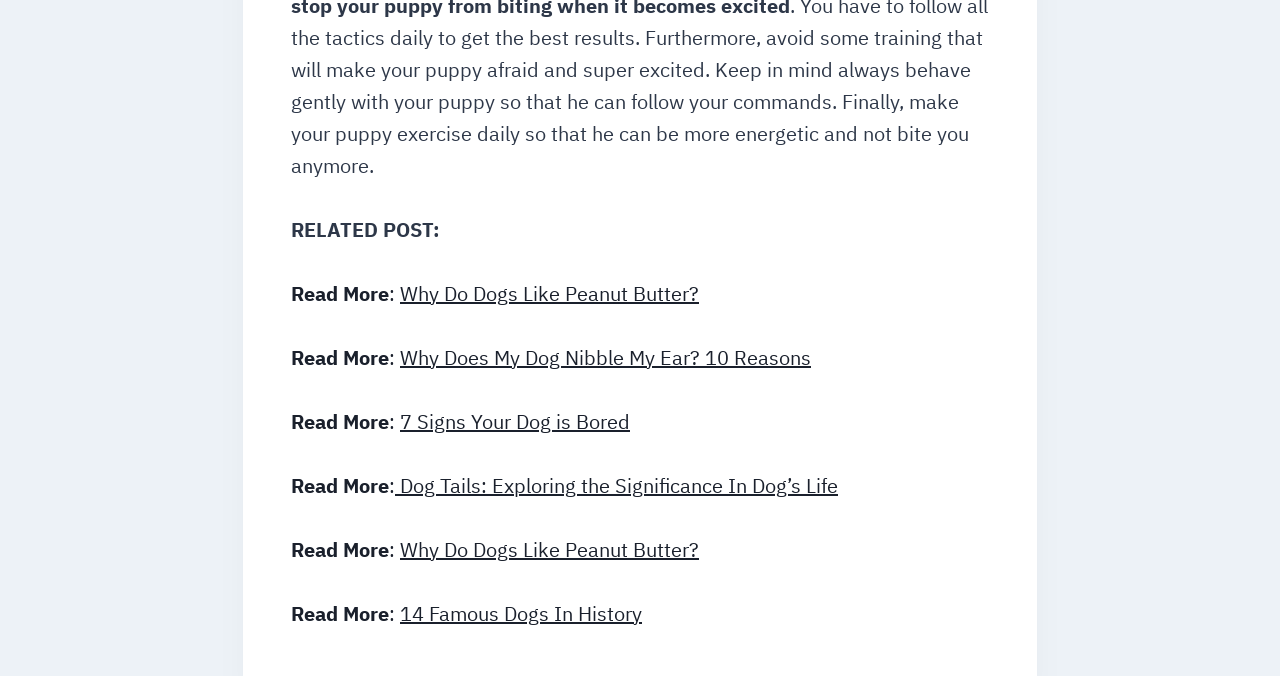What is the first related post?
Answer the question with just one word or phrase using the image.

Why Do Dogs Like Peanut Butter?